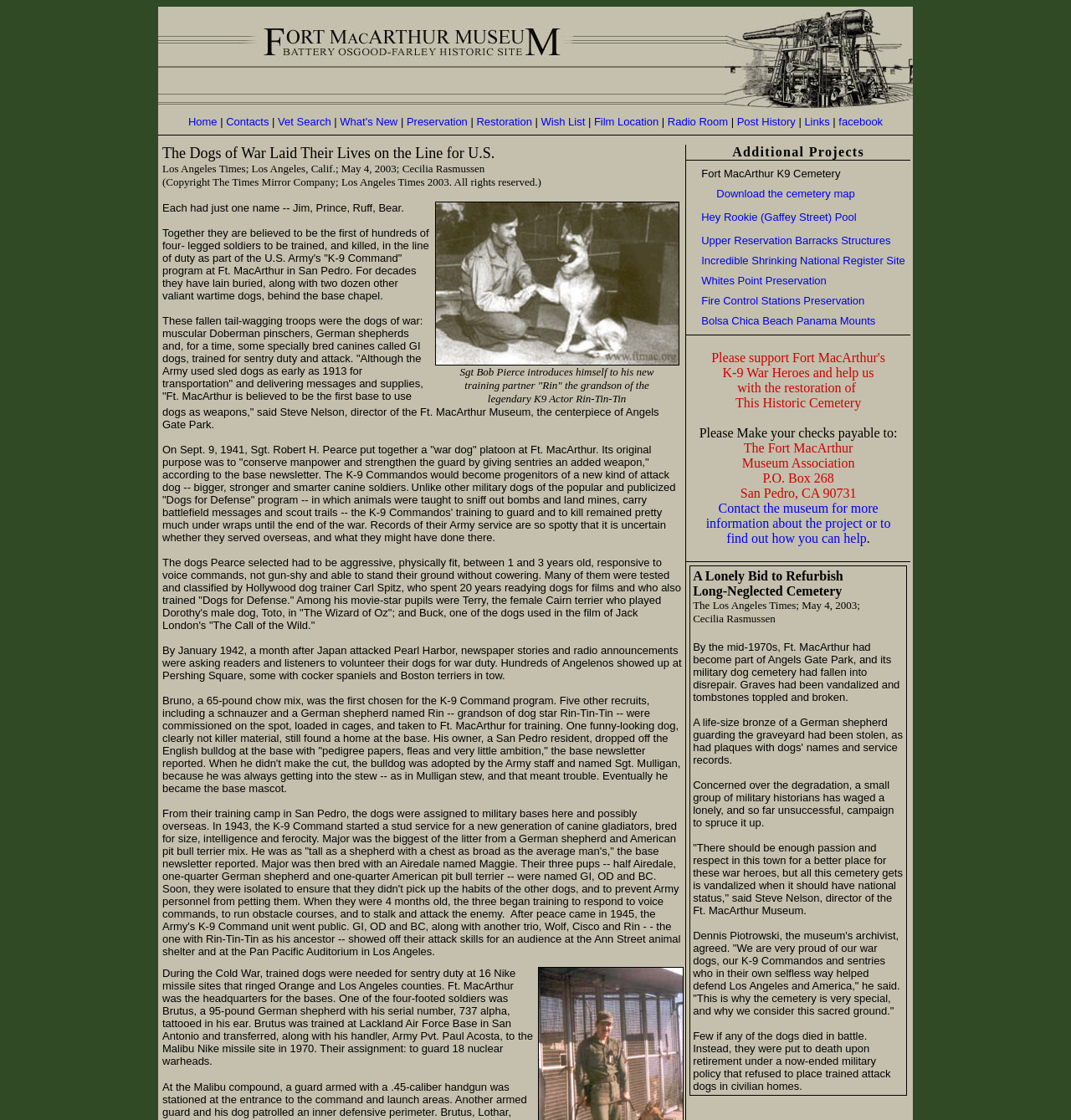Provide the bounding box coordinates of the area you need to click to execute the following instruction: "Contact the museum for more information".

[0.691, 0.434, 0.8, 0.447]